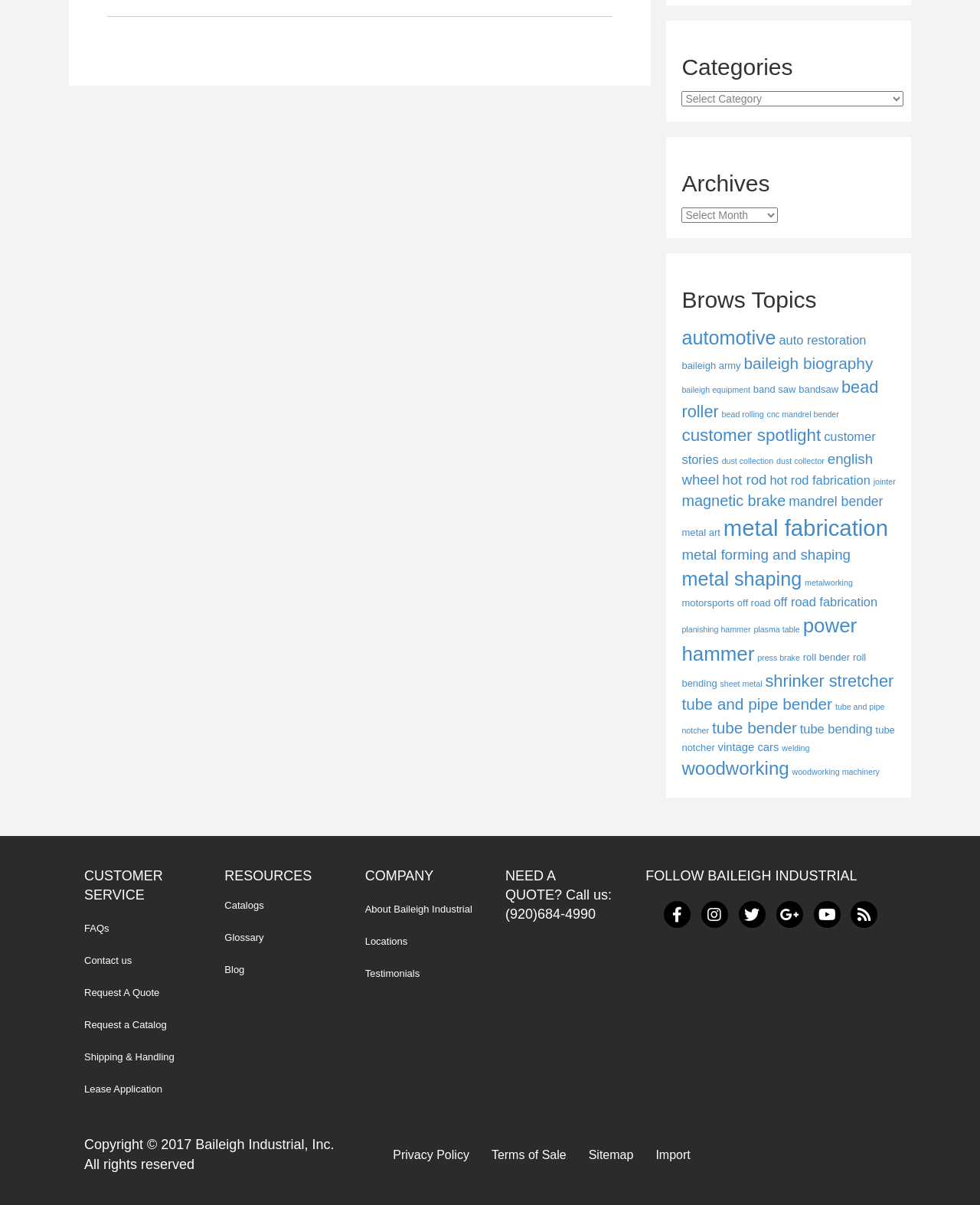How many items are in the 'customer spotlight' category?
Please provide a detailed and thorough answer to the question.

I found the link 'customer spotlight (12 items)' in the webpage, which indicates that there are 12 items in this category.